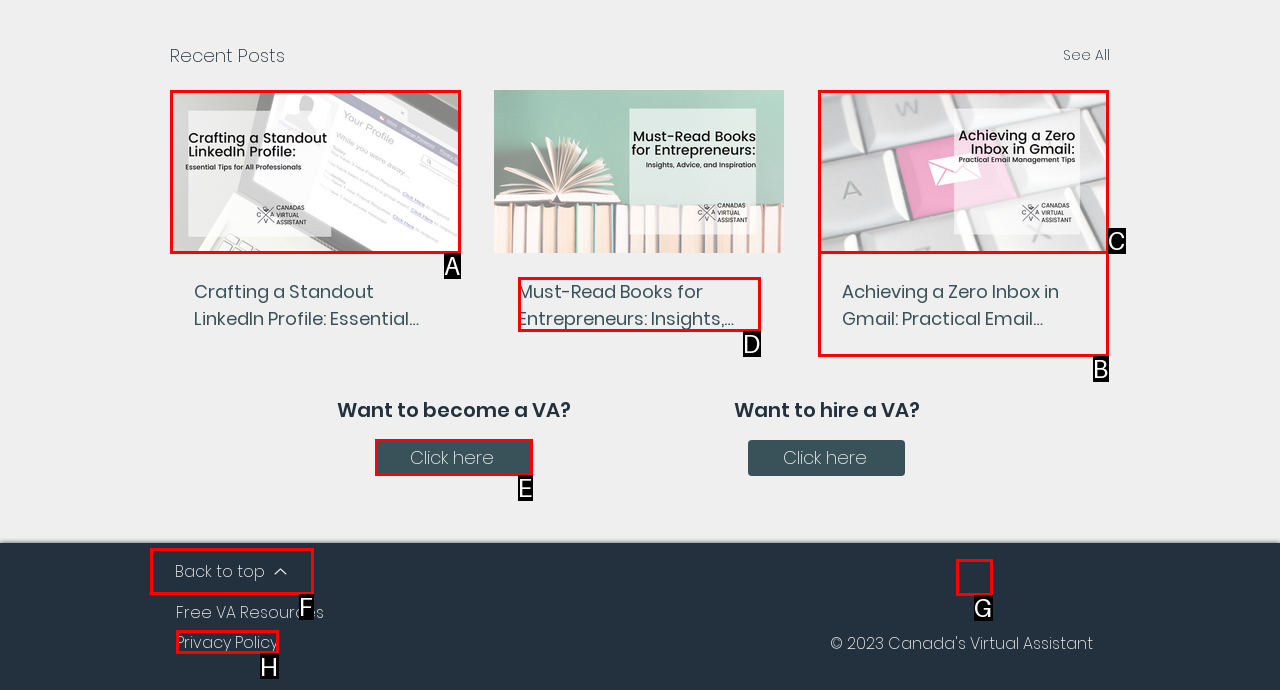Select the letter of the UI element you need to click on to fulfill this task: Visit Facebook page. Write down the letter only.

G